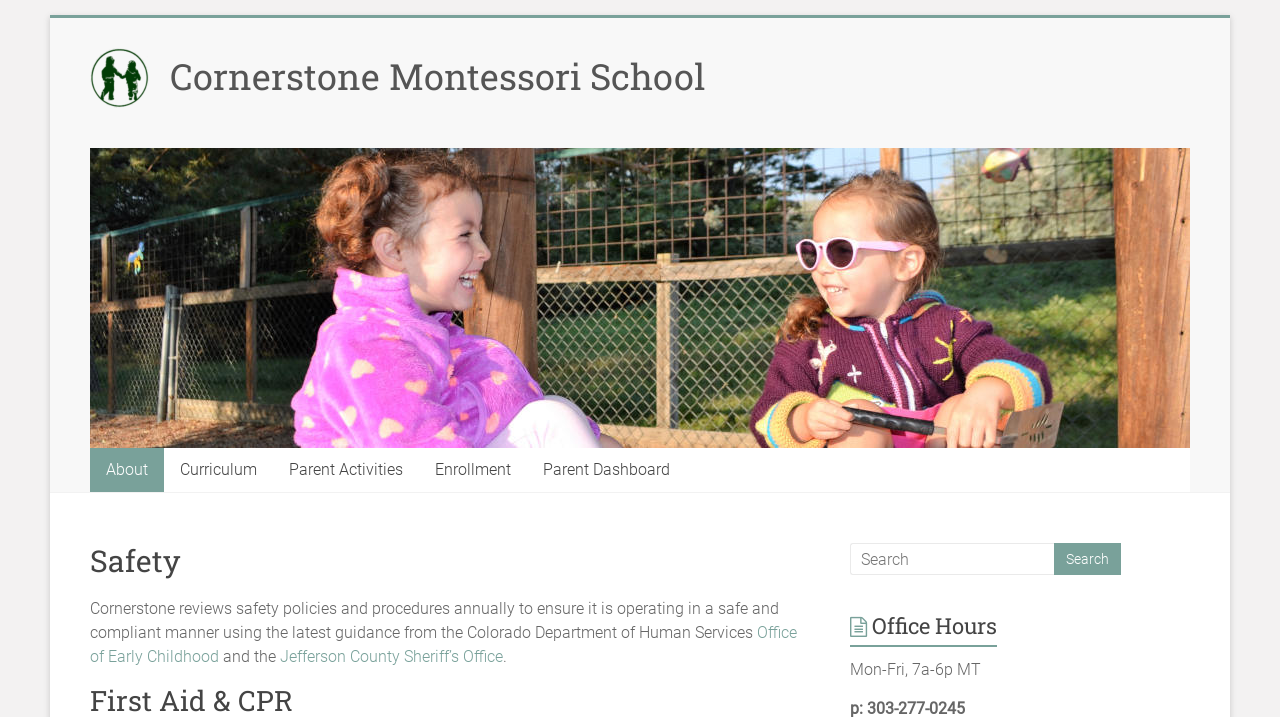Please answer the following question using a single word or phrase: What are the office hours of the school?

Mon-Fri, 7a-6p MT